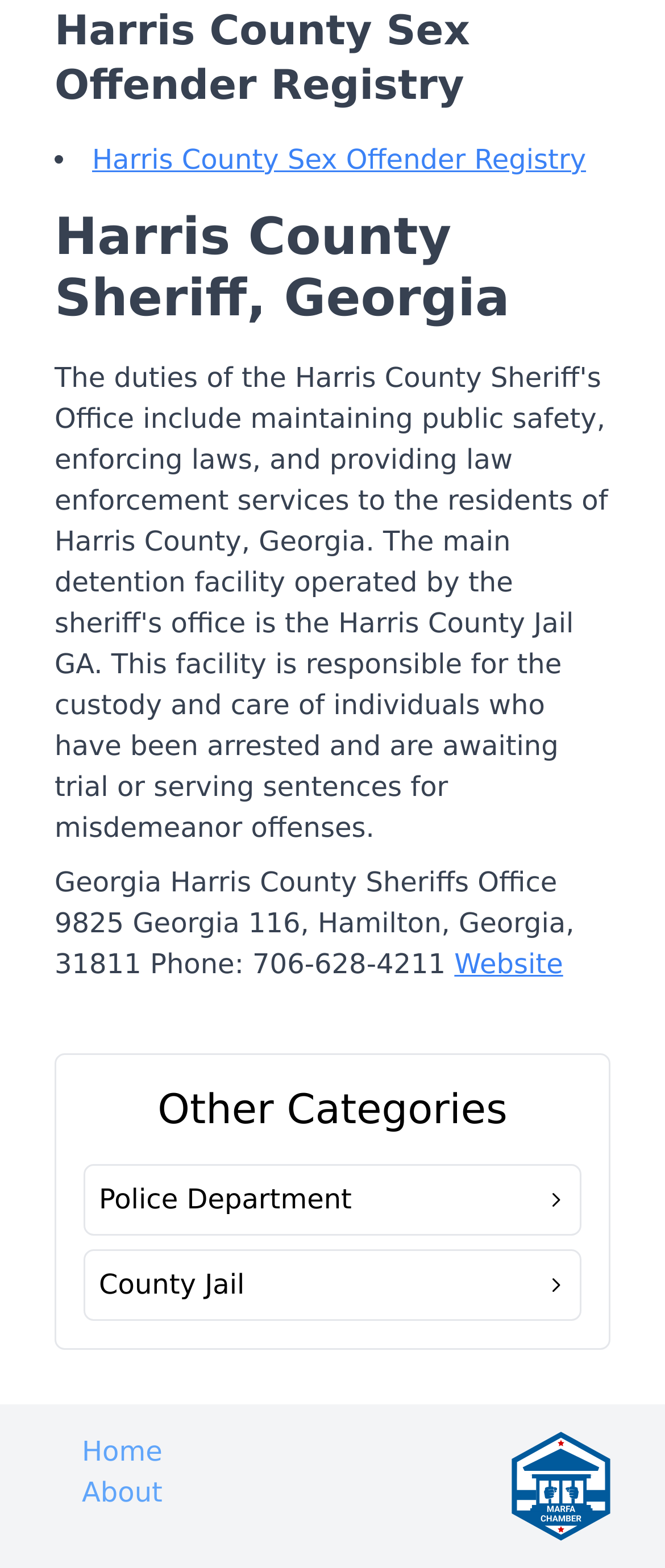Use a single word or phrase to respond to the question:
What is the phone number of Harris County Sheriff's Office?

706-628-4211